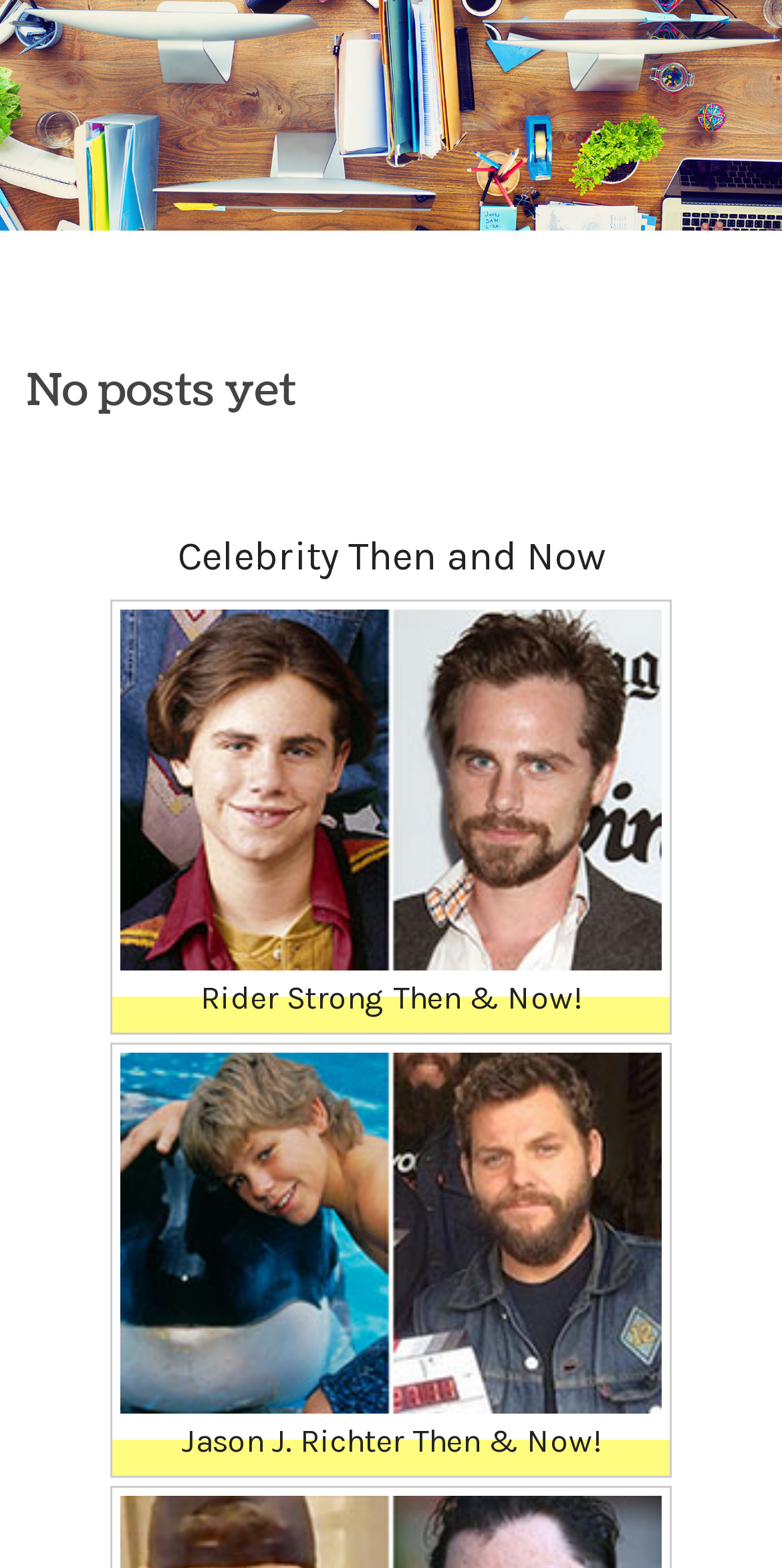Observe the image and answer the following question in detail: How many celebrity comparisons are shown on the homepage?

There are two sets of images with captions 'Then & Now!' and text describing the celebrities, indicating that two celebrity comparisons are shown on the homepage.